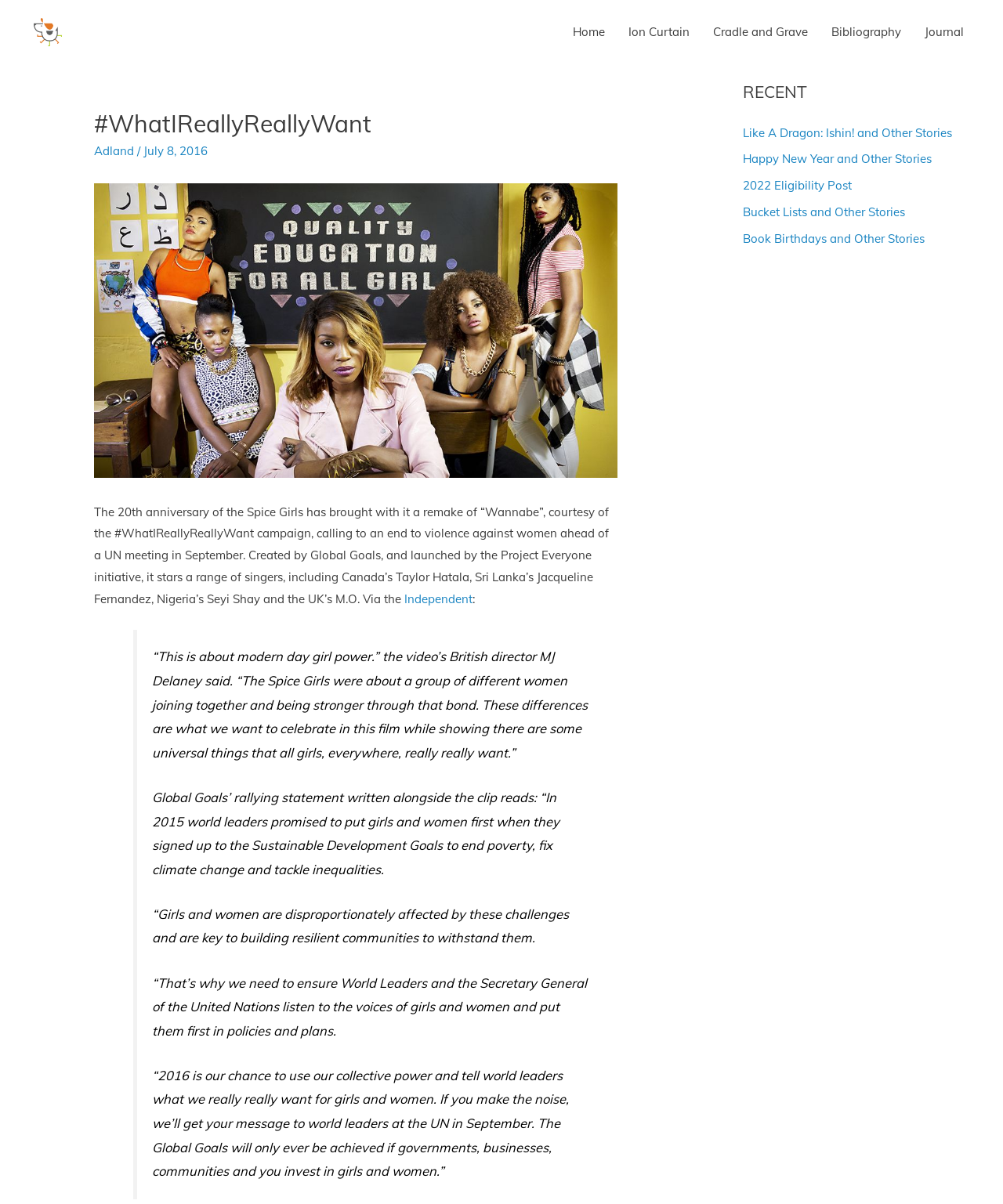Find the bounding box of the UI element described as follows: "2022 Eligibility Post".

[0.741, 0.148, 0.849, 0.16]